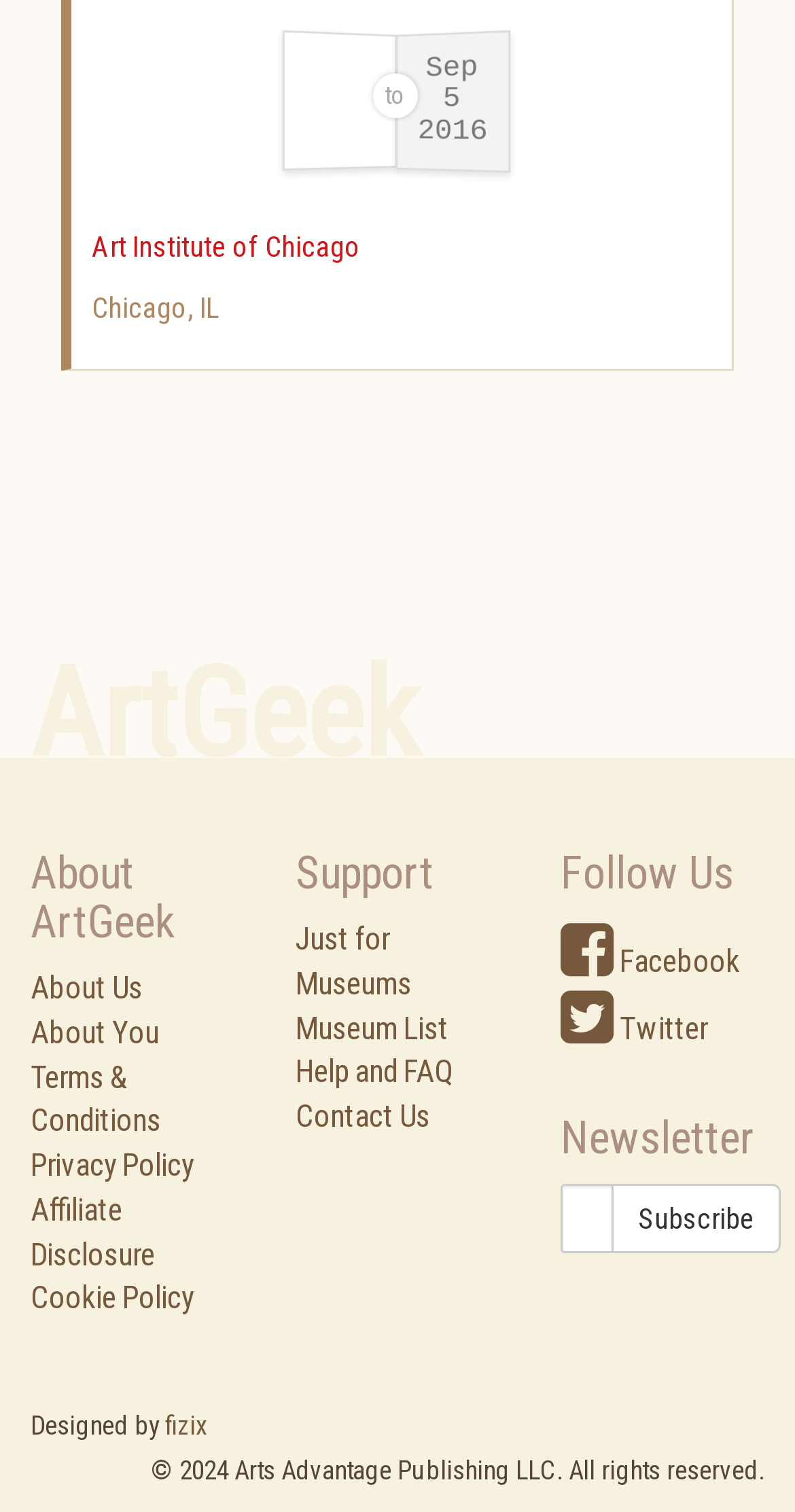Based on the image, provide a detailed and complete answer to the question: 
What is the purpose of the textbox at the bottom of the webpage?

The answer can be found by looking at the textbox element with the placeholder text 'Enter email...' which is located at the bottom of the webpage, indicating that it is used to enter an email address, likely for a newsletter subscription.